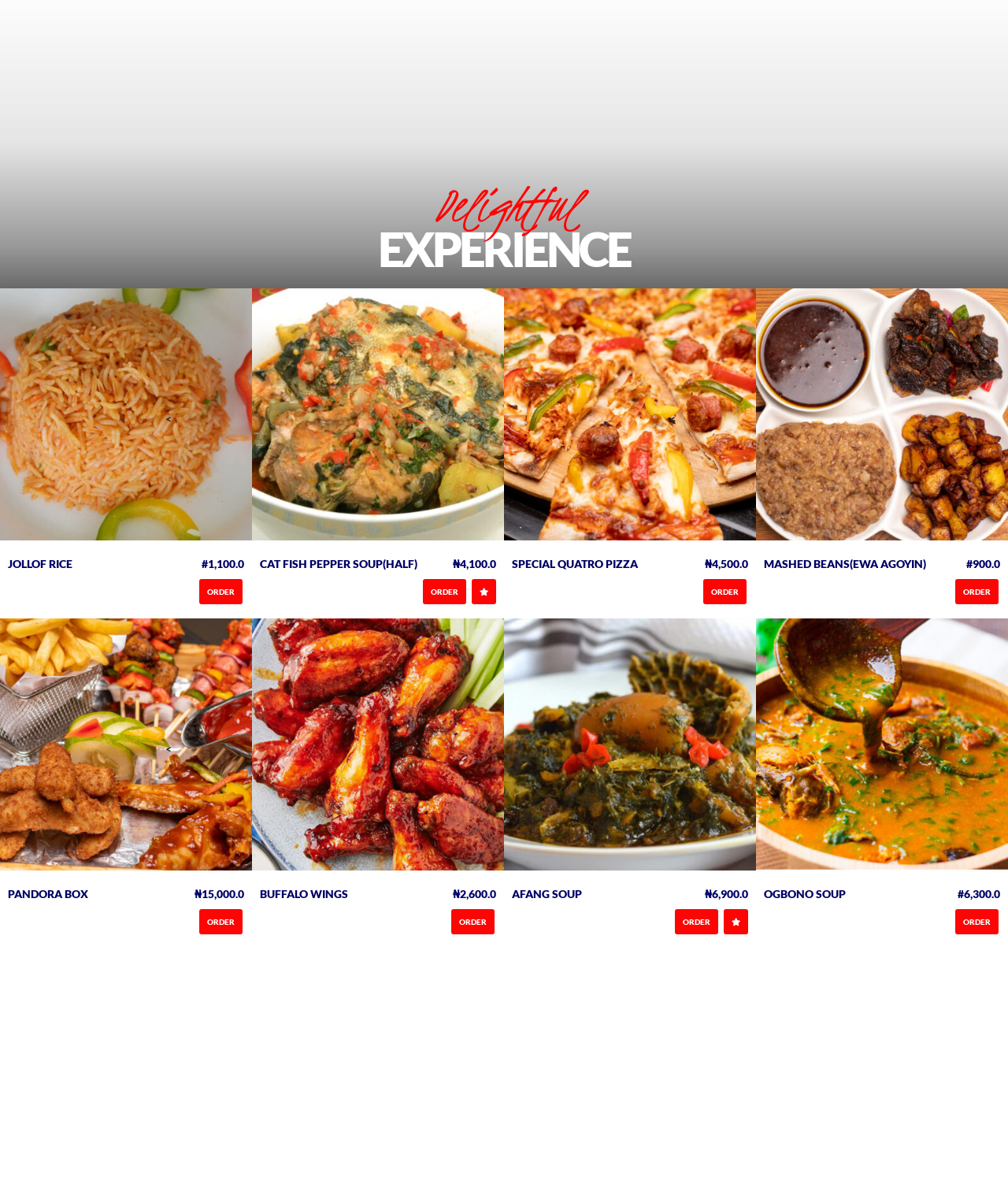Given the webpage screenshot and the description, determine the bounding box coordinates (top-left x, top-left y, bottom-right x, bottom-right y) that define the location of the UI element matching this description: parent_node: <

[0.876, 0.341, 0.91, 0.37]